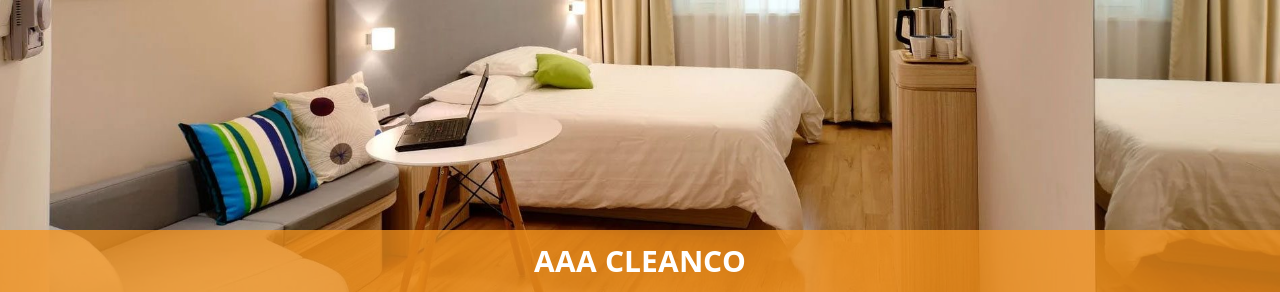Please provide a comprehensive response to the question below by analyzing the image: 
Is the laptop on the bed?

According to the caption, the laptop is on a small round table, not on the bed. The bed is neatly made with crisp white linens, and there is no mention of a laptop being on it.